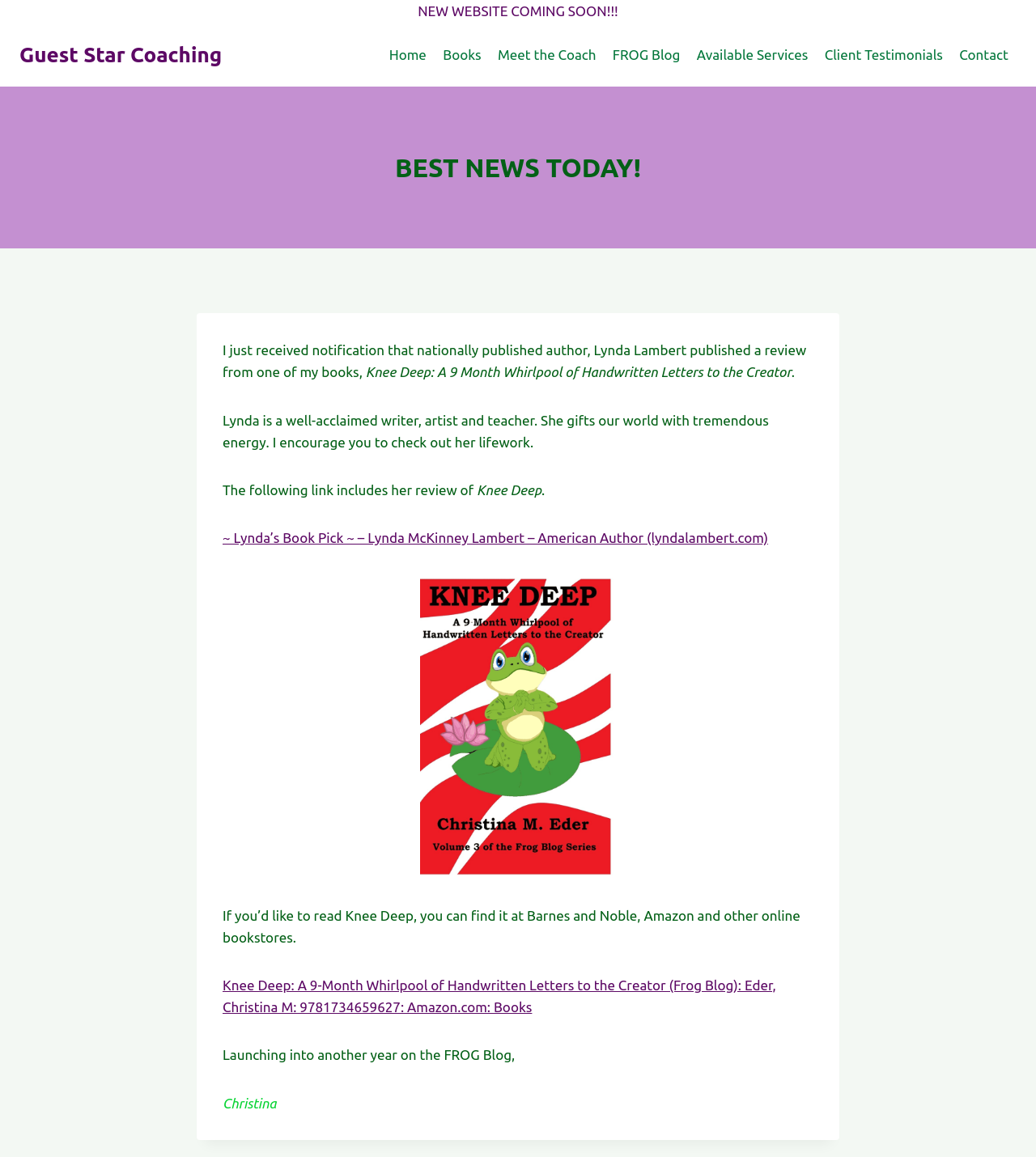Create a detailed narrative describing the layout and content of the webpage.

The webpage is titled "BEST NEWS TODAY! – Guest Star Coaching" and features a prominent announcement "NEW WEBSITE COMING SOON!!!" at the top center of the page. Below this announcement, there is a link to "Guest Star Coaching" on the top left. 

On the top right, there is a primary navigation menu with 8 links: "Home", "Books", "Meet the Coach", "FROG Blog", "Available Services", "Client Testimonials", and "Contact". These links are arranged horizontally in a row.

Further down, there is a large heading "BEST NEWS TODAY!" centered on the page. Below this heading, there is an article that takes up most of the page's content. The article starts with a paragraph of text announcing that a nationally published author, Lynda Lambert, has published a review of one of the author's books, "Knee Deep: A 9 Month Whirlpool of Handwritten Letters to the Creator". 

The article continues with more text, including a quote from Lynda Lambert's review, and a link to her website. There is also an image embedded in the article, positioned roughly in the middle of the page. 

The article concludes with information on where to find the book "Knee Deep" online, including a link to Amazon, and a final sentence mentioning the FROG Blog.